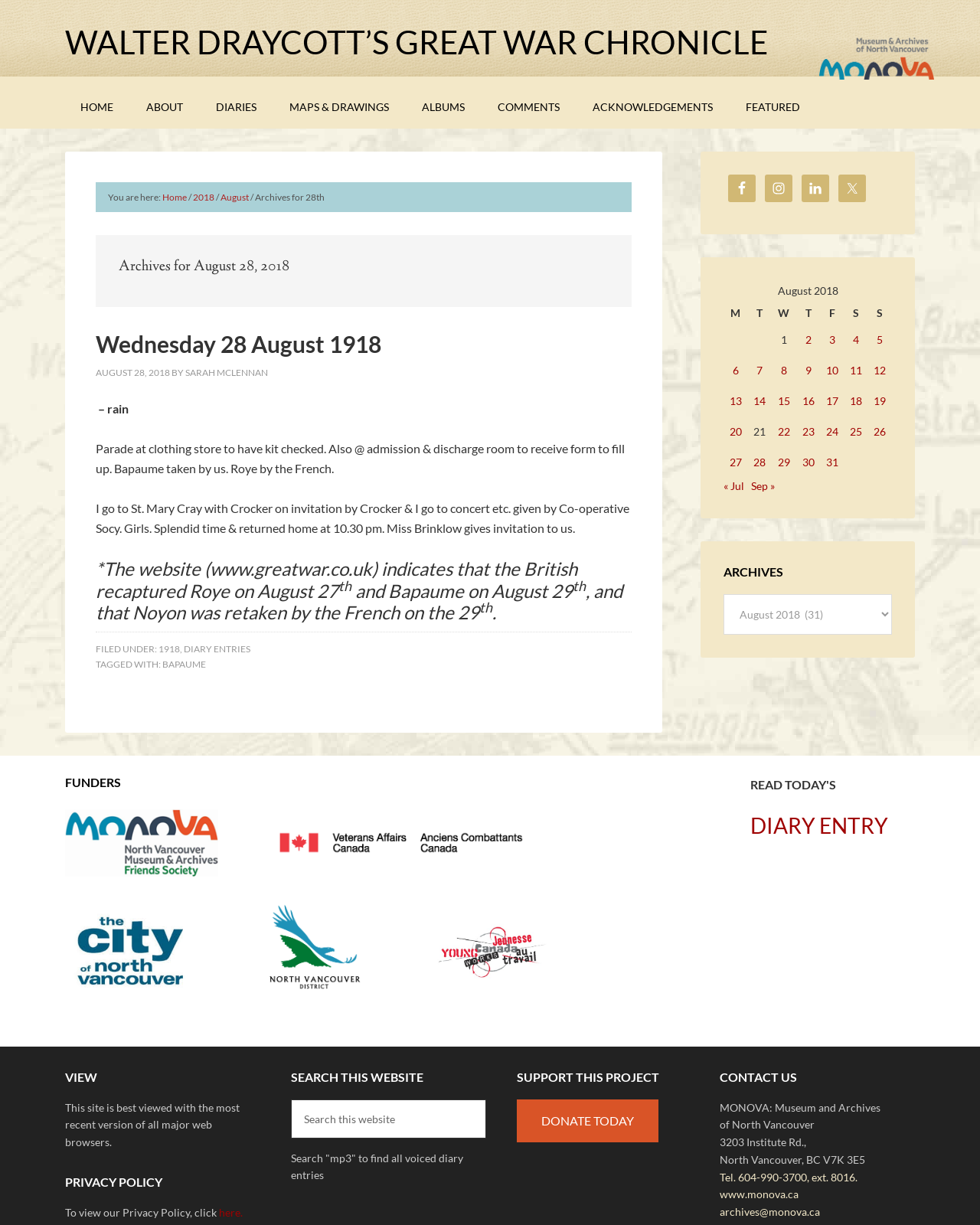Create an elaborate caption that covers all aspects of the webpage.

The webpage is a blog post titled "August 28, 2018 – Walter Draycott’s Great War Chronicle". At the top, there is a logo and a navigation menu with links to "HOME", "ABOUT", "DIARIES", "MAPS & DRAWINGS", "ALBUMS", "COMMENTS", "ACKNOWLEDGEMENTS", and "FEATURED". Below the navigation menu, there is a breadcrumb trail showing the current page's location in the website's hierarchy.

The main content of the page is an article titled "Archives for August 28, 2018". The article has a heading, a time stamp, and a byline. The content of the article is a diary entry from August 28, 1918, which describes the author's experiences during World War I. The diary entry is followed by a note with additional information about the events mentioned in the entry.

To the right of the main content, there is a sidebar with links to the website's social media profiles, including Facebook, Instagram, LinkedIn, and Twitter. Below the social media links, there is a calendar table for August 2018, with links to other diary entries from the same month.

Overall, the webpage has a simple and clean design, with a focus on presenting the content of the diary entry and providing additional context and information.